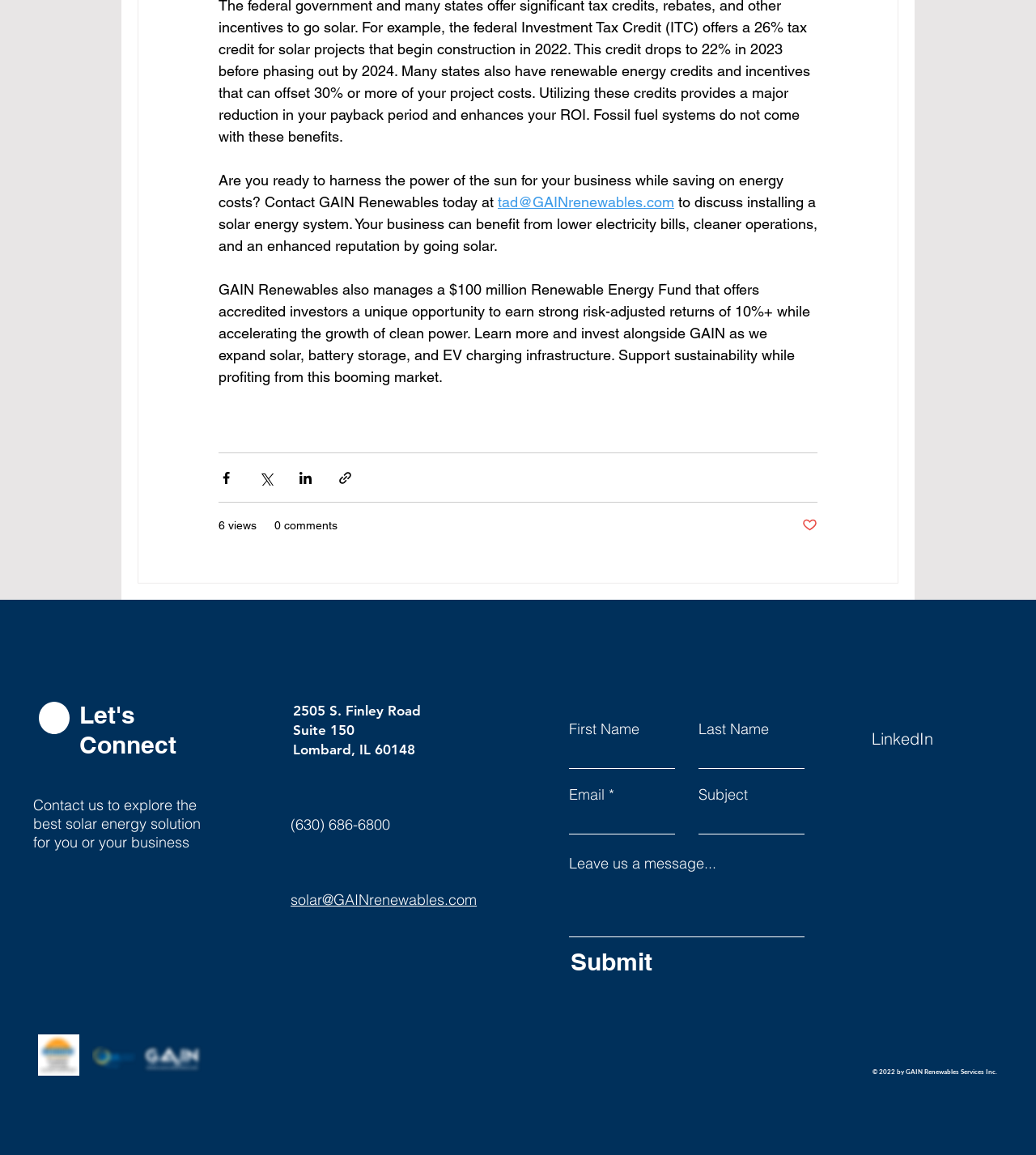What is the email address to contact for solar energy system installation?
Utilize the information in the image to give a detailed answer to the question.

The email address can be found in the first heading section, where it is mentioned to contact tad@GAINrenewables.com to discuss installing a solar energy system.